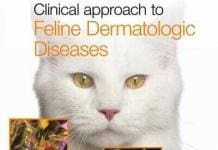What is the target audience of the book?
Look at the image and provide a short answer using one word or a phrase.

veterinarians and practitioners